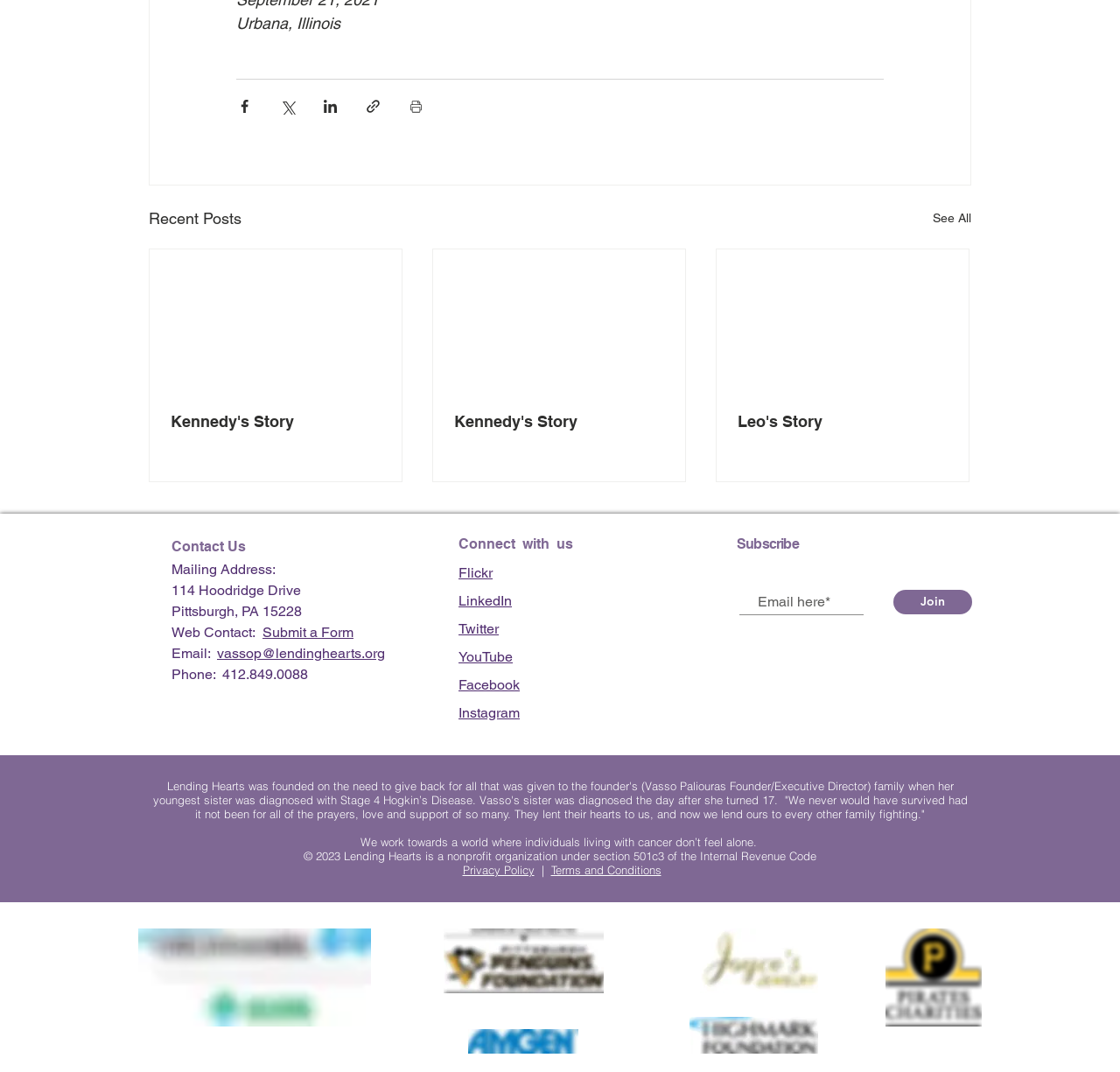What is the location of Lending Hearts?
Using the image as a reference, deliver a detailed and thorough answer to the question.

The location of Lending Hearts can be found at the top of the webpage, where it says 'Urbana, Illinois' in a static text element.